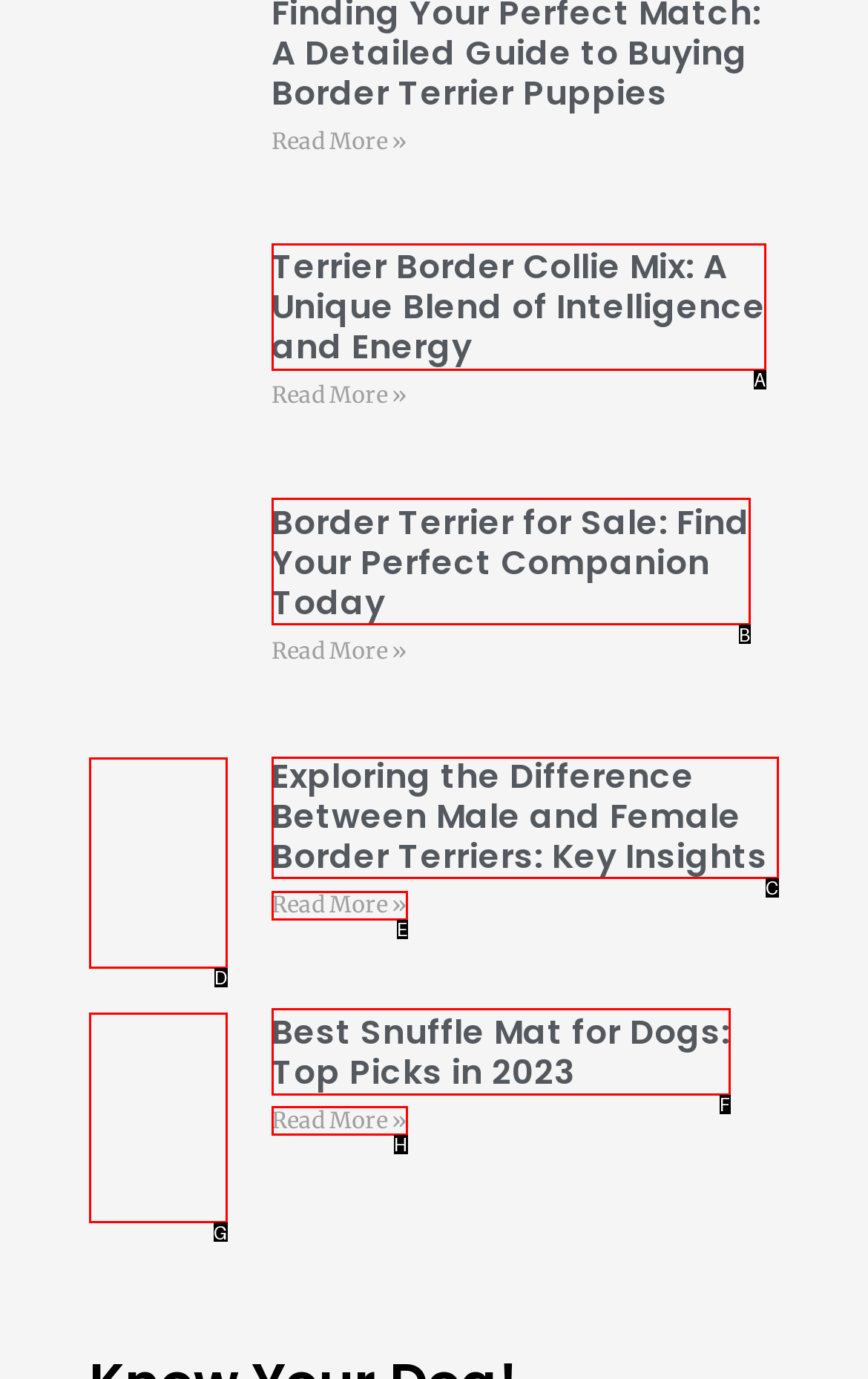Identify the correct UI element to click on to achieve the following task: Explore the difference between Male and Female Border Terriers Respond with the corresponding letter from the given choices.

C